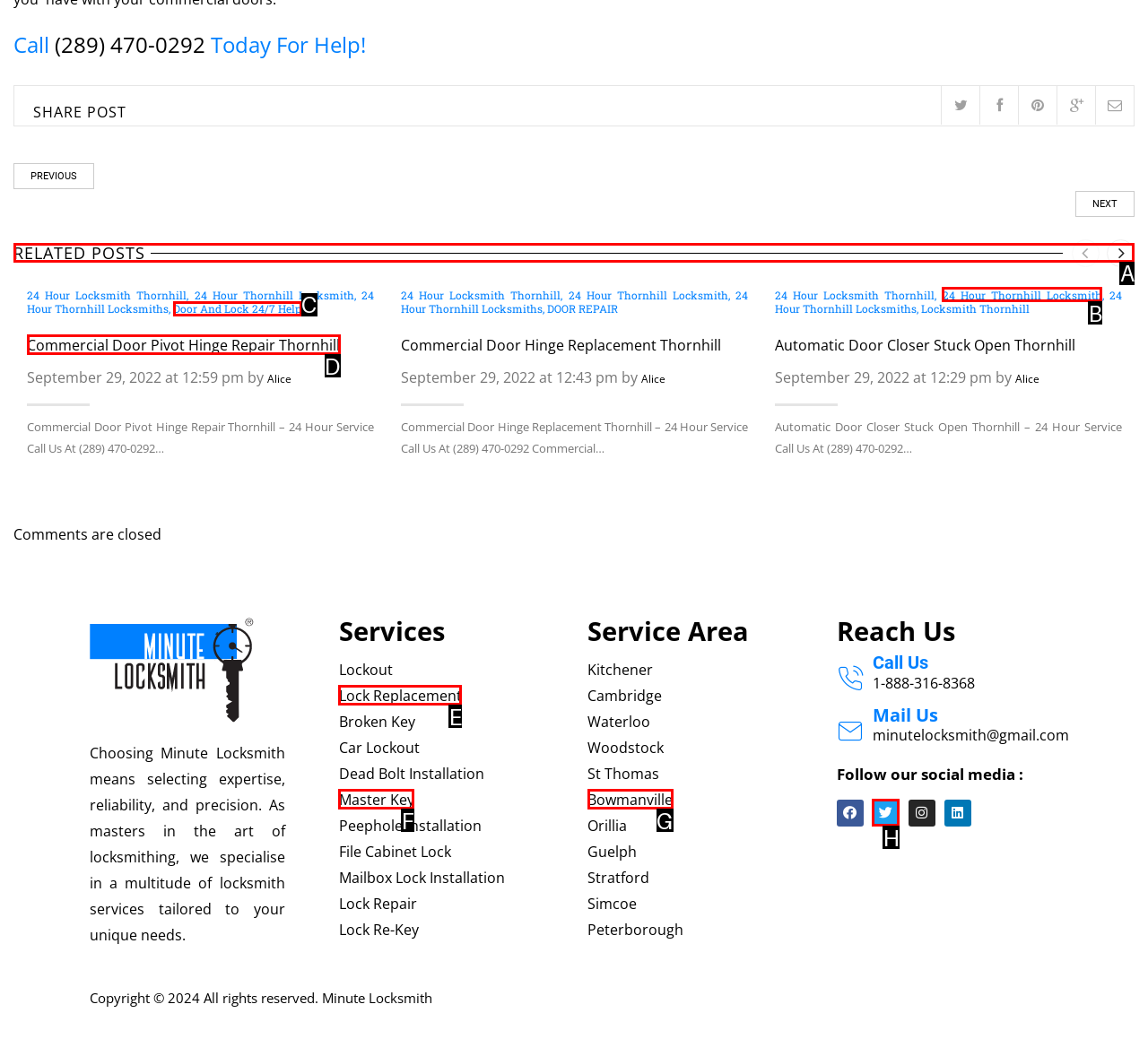Provide the letter of the HTML element that you need to click on to perform the task: View related posts.
Answer with the letter corresponding to the correct option.

A